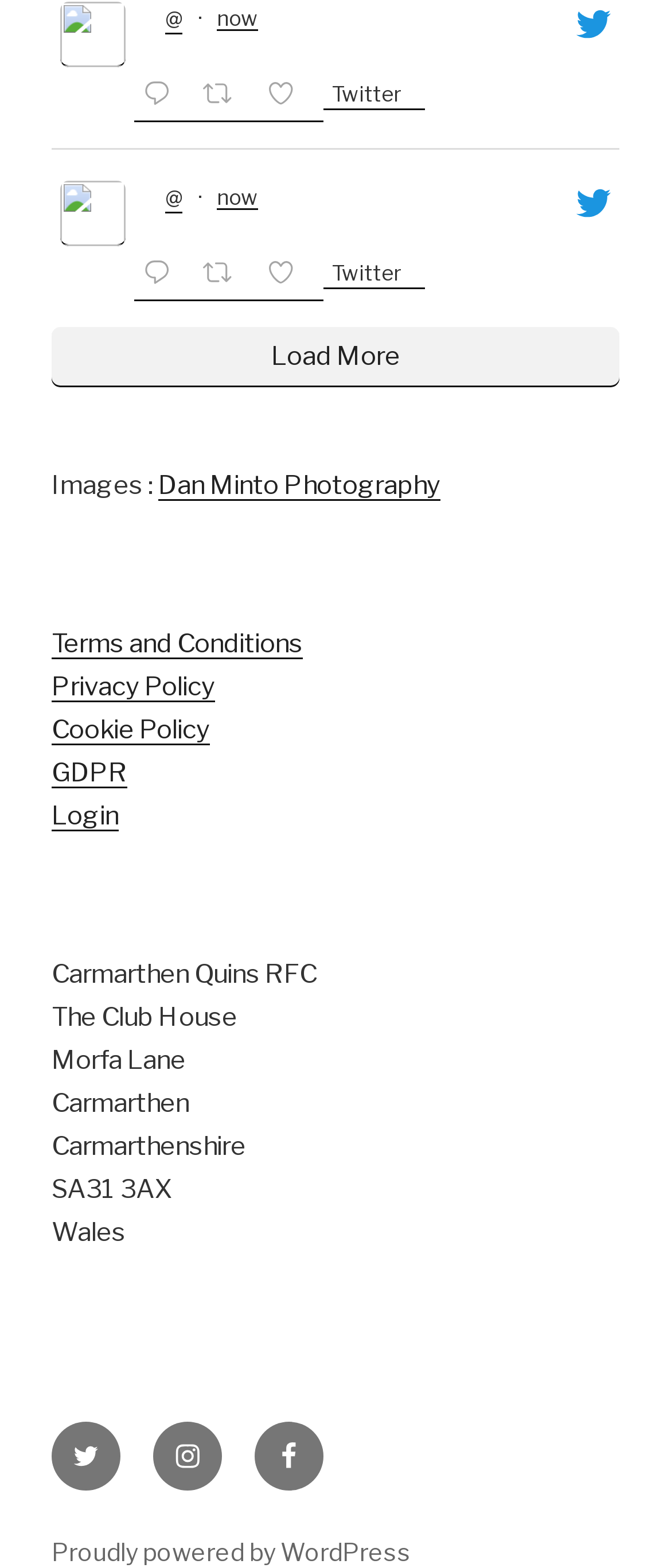Answer the following query with a single word or phrase:
What is the name of the rugby club?

Carmarthen Quins RFC